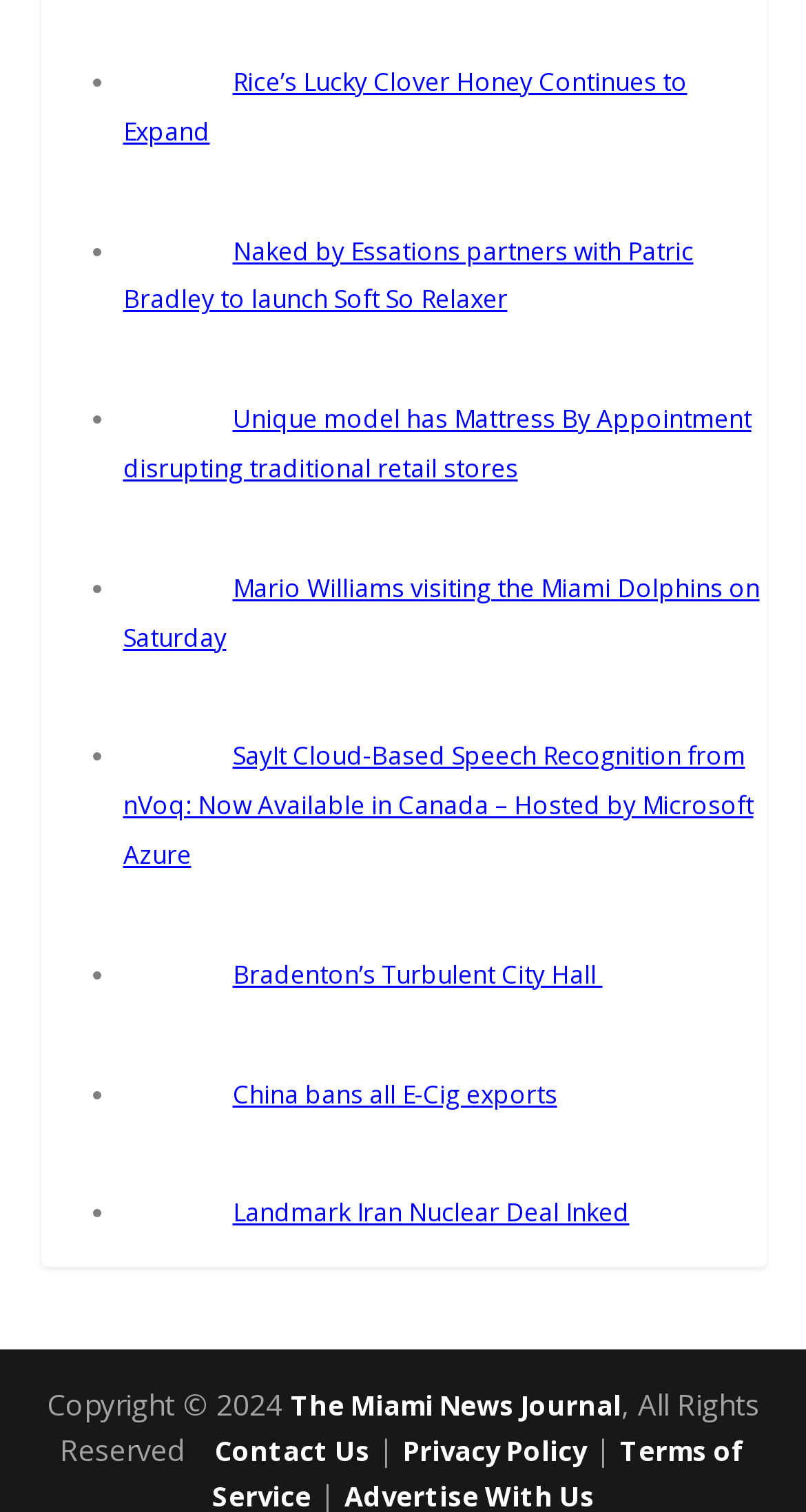What is the last link on the webpage?
Refer to the image and respond with a one-word or short-phrase answer.

Privacy Policy